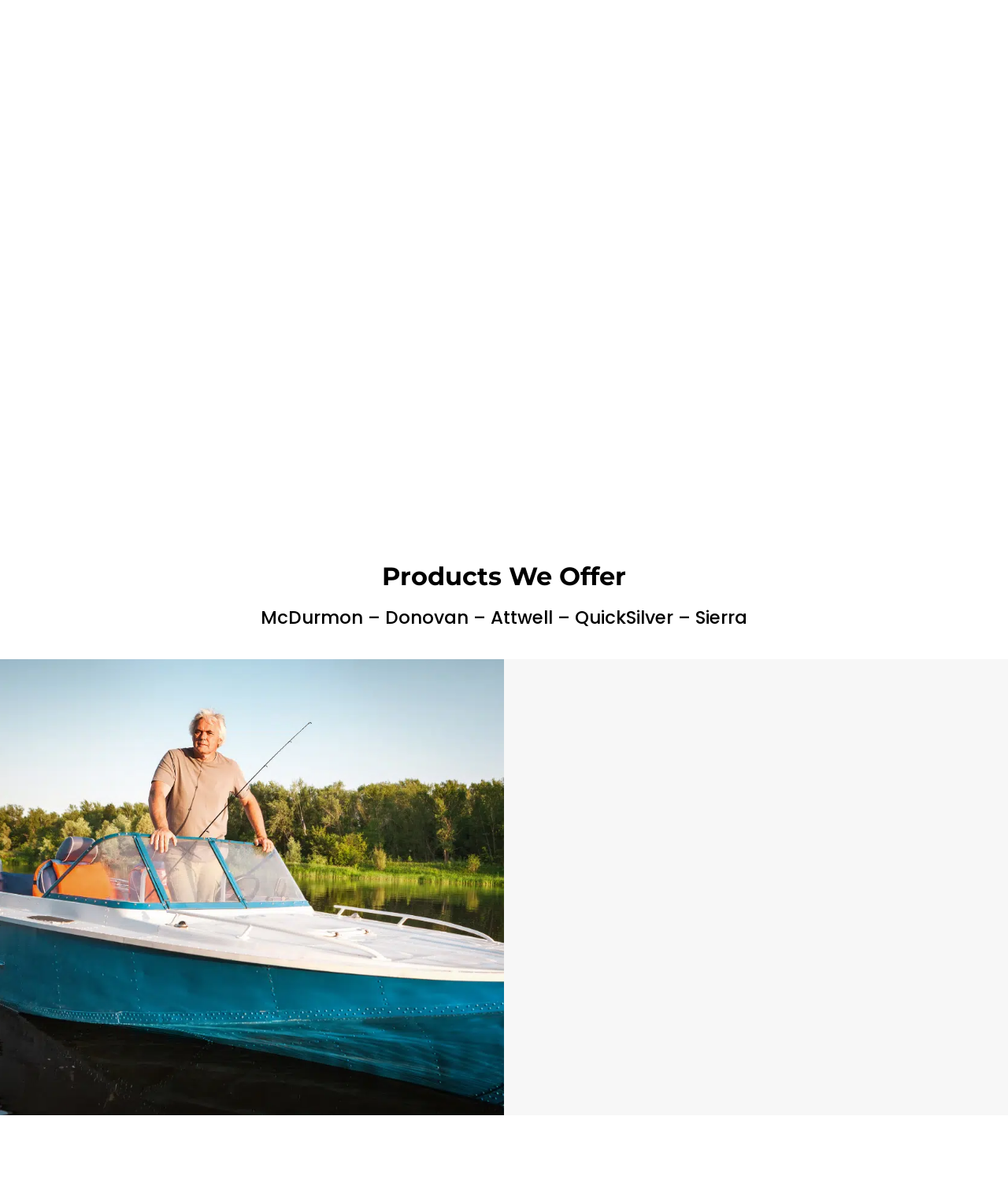What is the location of Marine Tech?
Answer the question using a single word or phrase, according to the image.

Benzonia, US 31